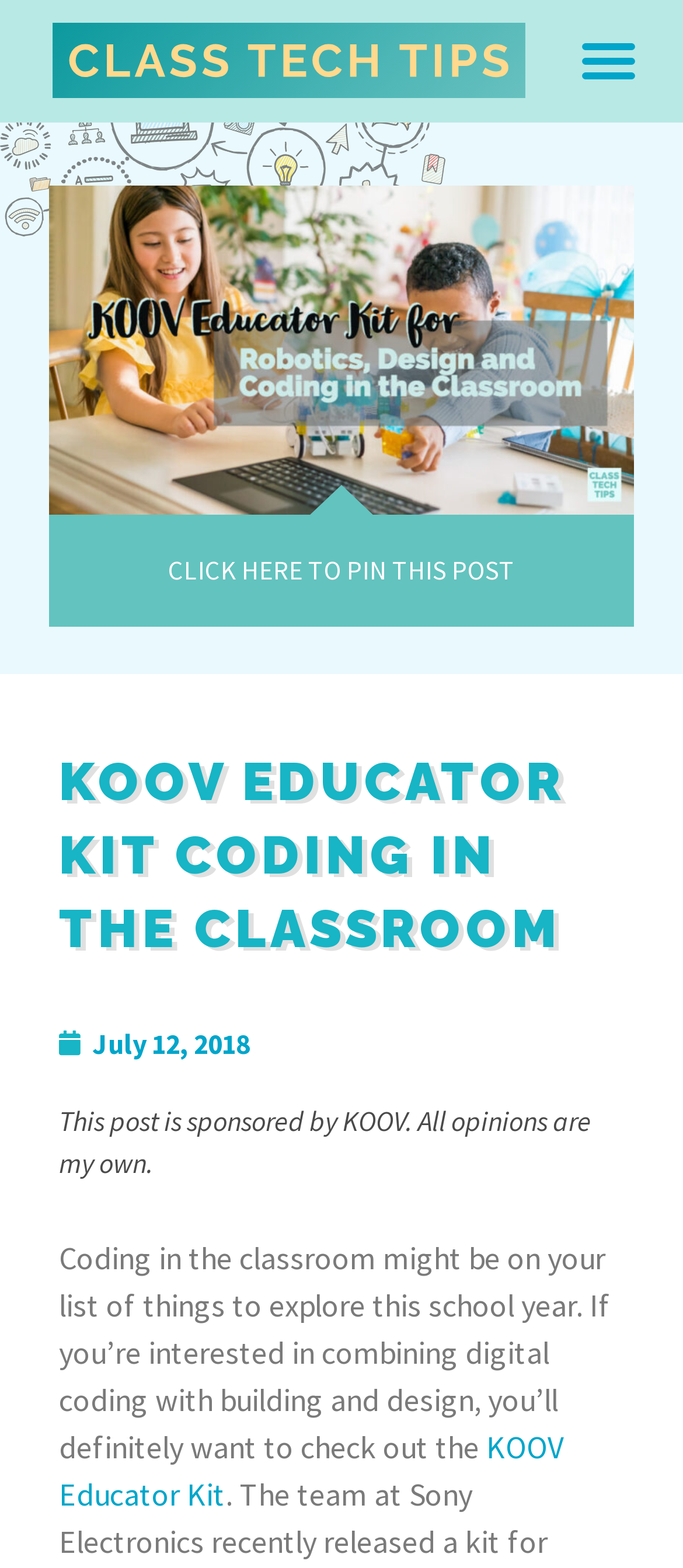Respond with a single word or phrase:
What is the name of the sponsored post?

KOOV